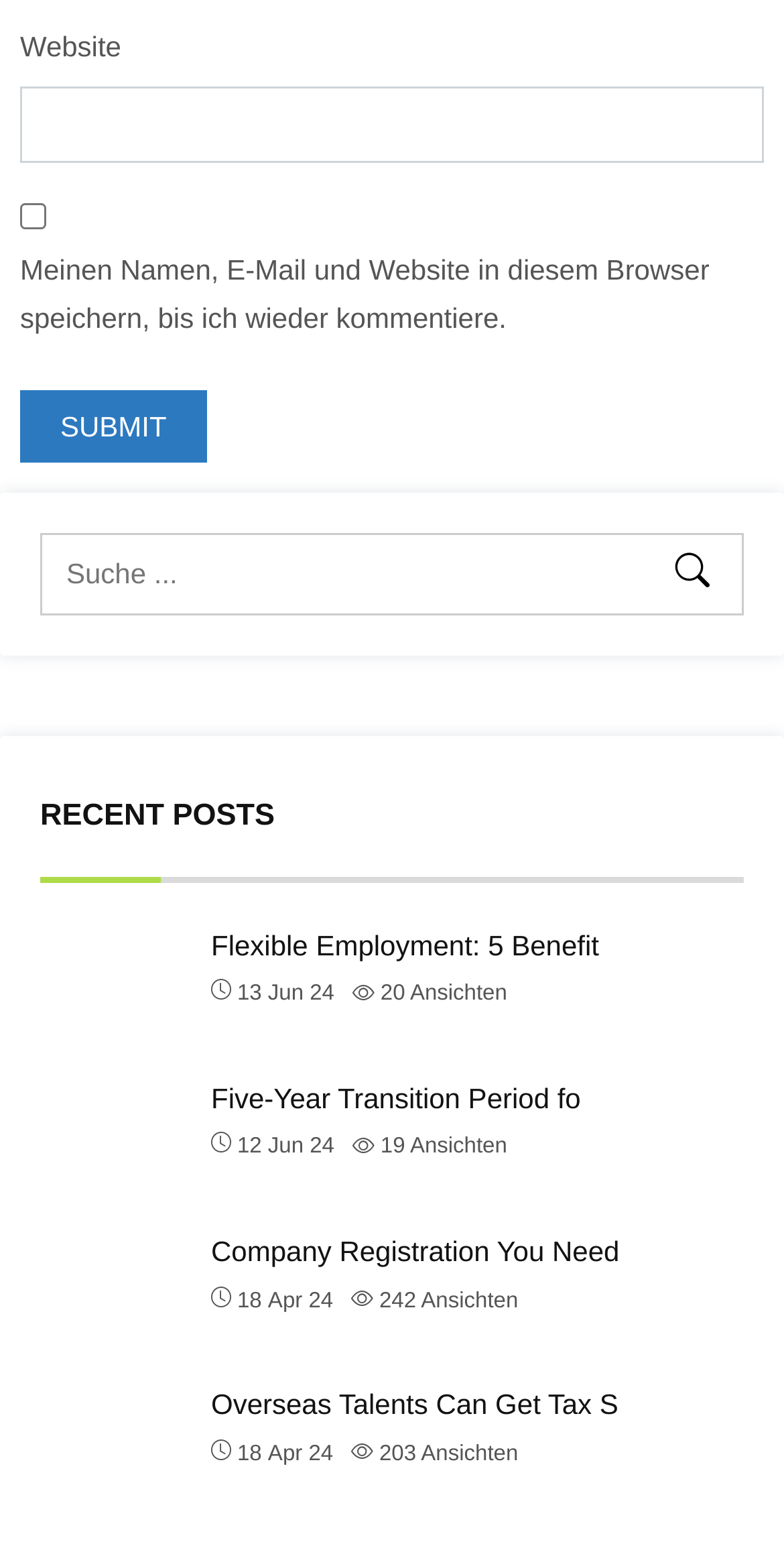What is the purpose of the checkbox?
Please provide a detailed and thorough answer to the question.

The checkbox is located below the website textbox and has a description 'Meinen Namen, E-Mail und Website in diesem Browser speichern, bis ich wieder kommentiere.' which translates to 'Save my name, email, and website in this browser until I comment again.' This suggests that the purpose of the checkbox is to save the user's name, email, and website for future comments.